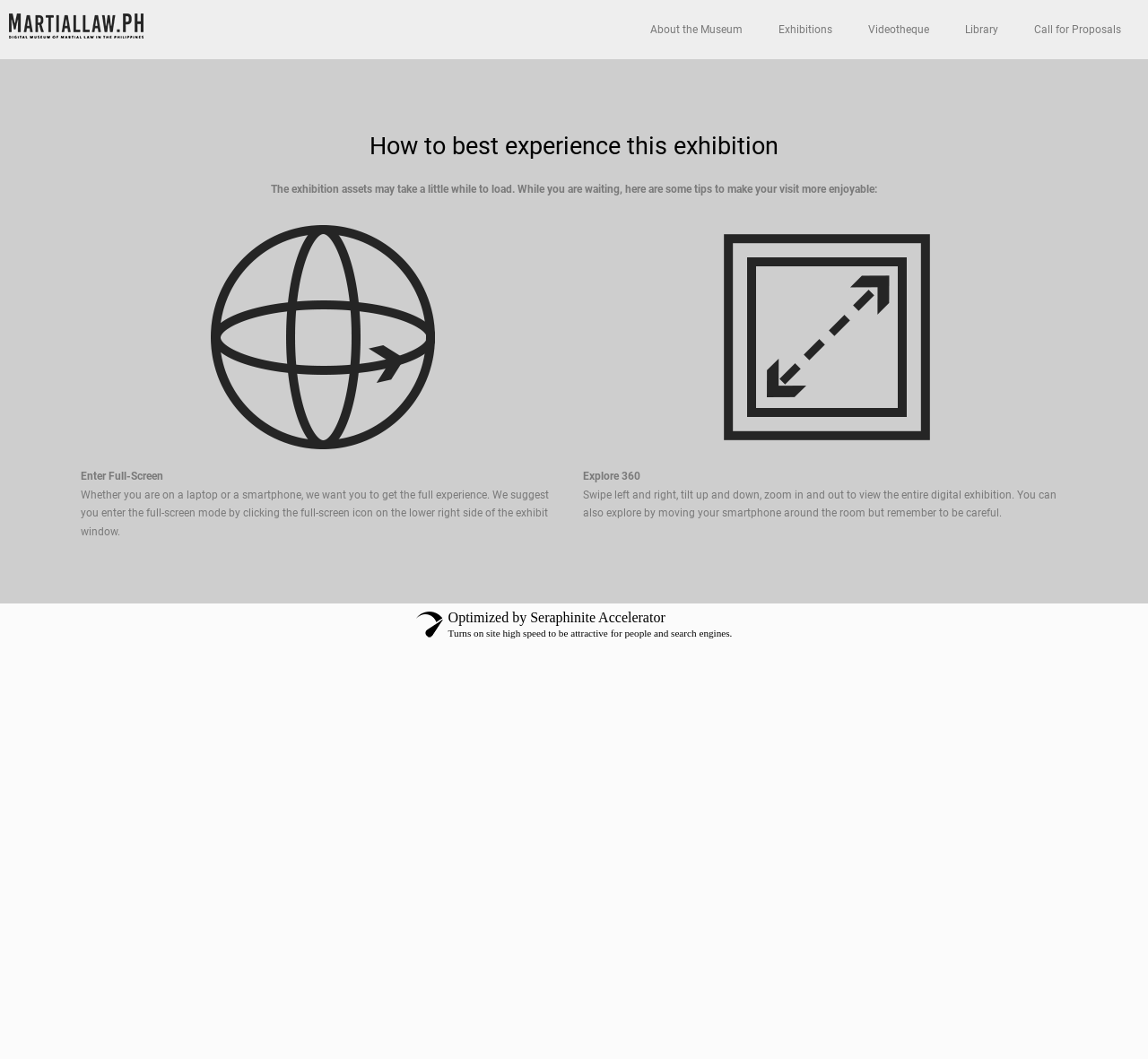Answer this question in one word or a short phrase: What is the purpose of entering full-screen mode?

To get the full experience